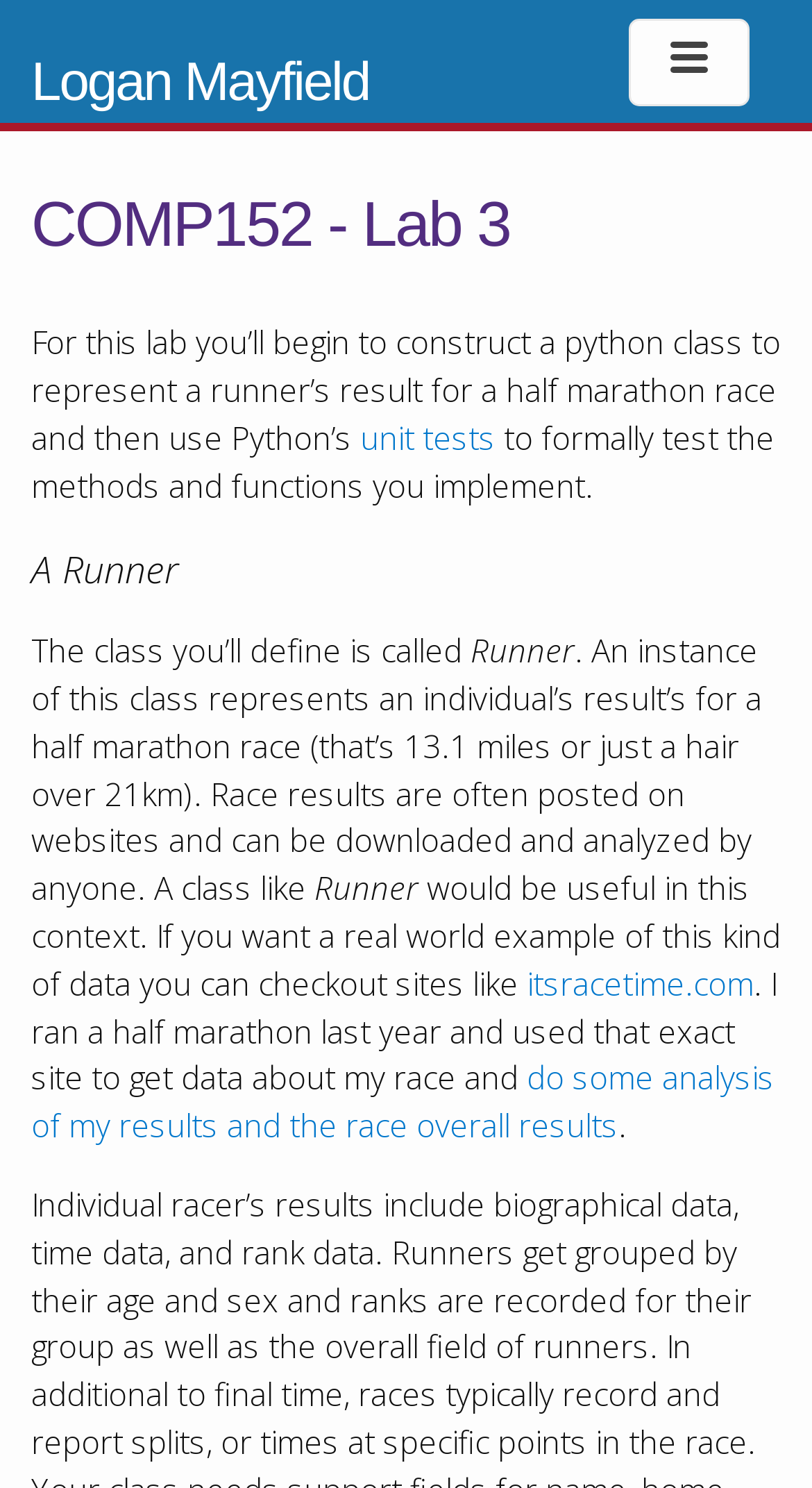Extract the bounding box coordinates of the UI element described: "Logan Mayfield". Provide the coordinates in the format [left, top, right, bottom] with values ranging from 0 to 1.

[0.038, 0.028, 0.455, 0.083]